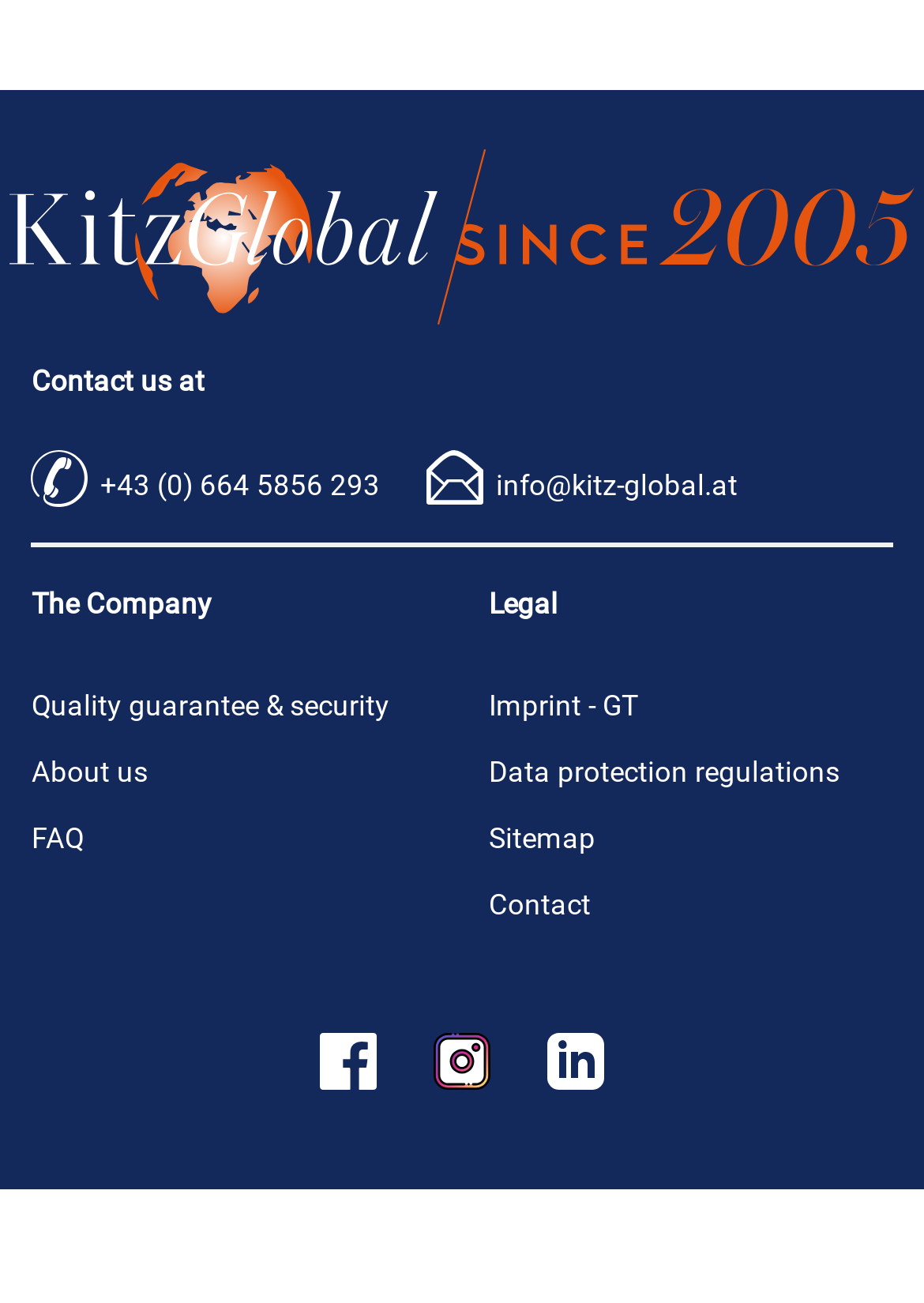What is the company's profession?
Kindly give a detailed and elaborate answer to the question.

I inferred the company's profession by looking at the image at the top of the page, which says '15 years of Kitz Global Professional Translation Services', and also by looking at the links on the page, which include 'Quality guarantee & security' and 'FAQ', which are related to translation services.